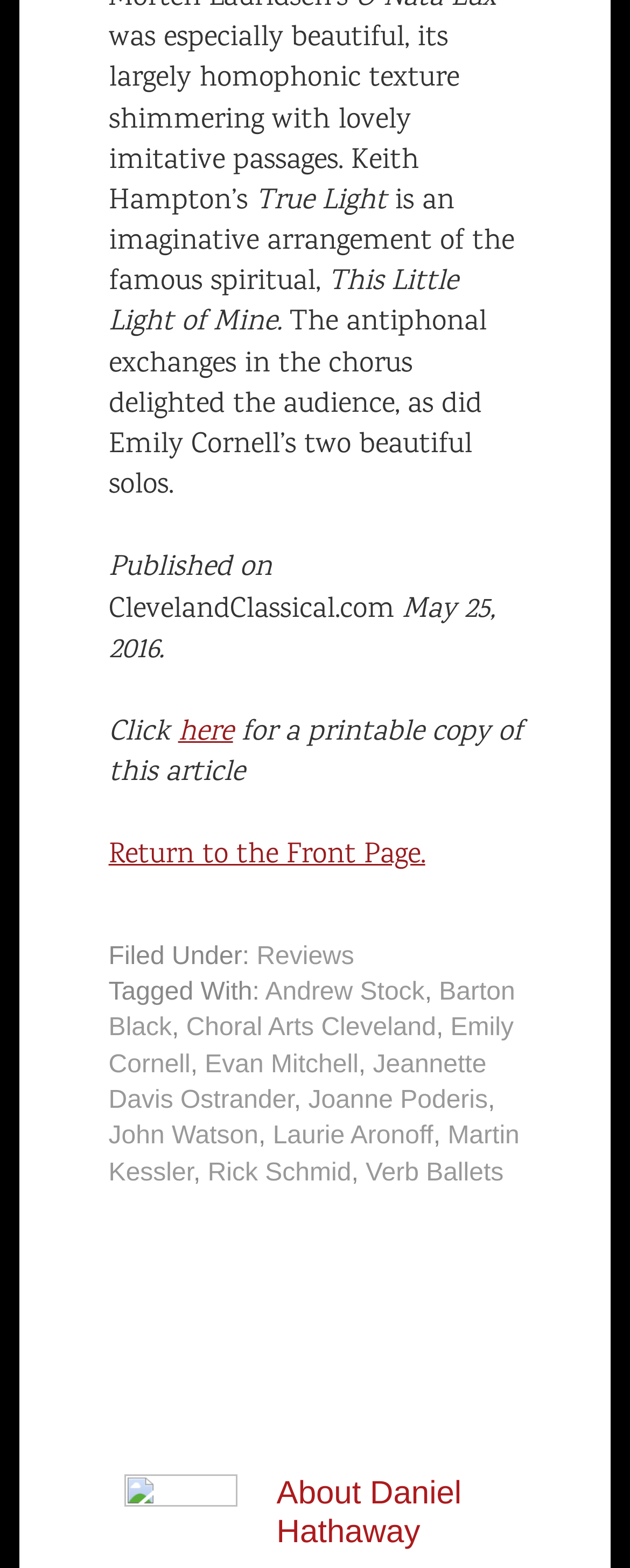Who wrote the article?
Analyze the screenshot and provide a detailed answer to the question.

The author of the article can be inferred from the heading element at the bottom of the page, which reads 'About Daniel Hathaway', suggesting that Daniel Hathaway is the author of the article.